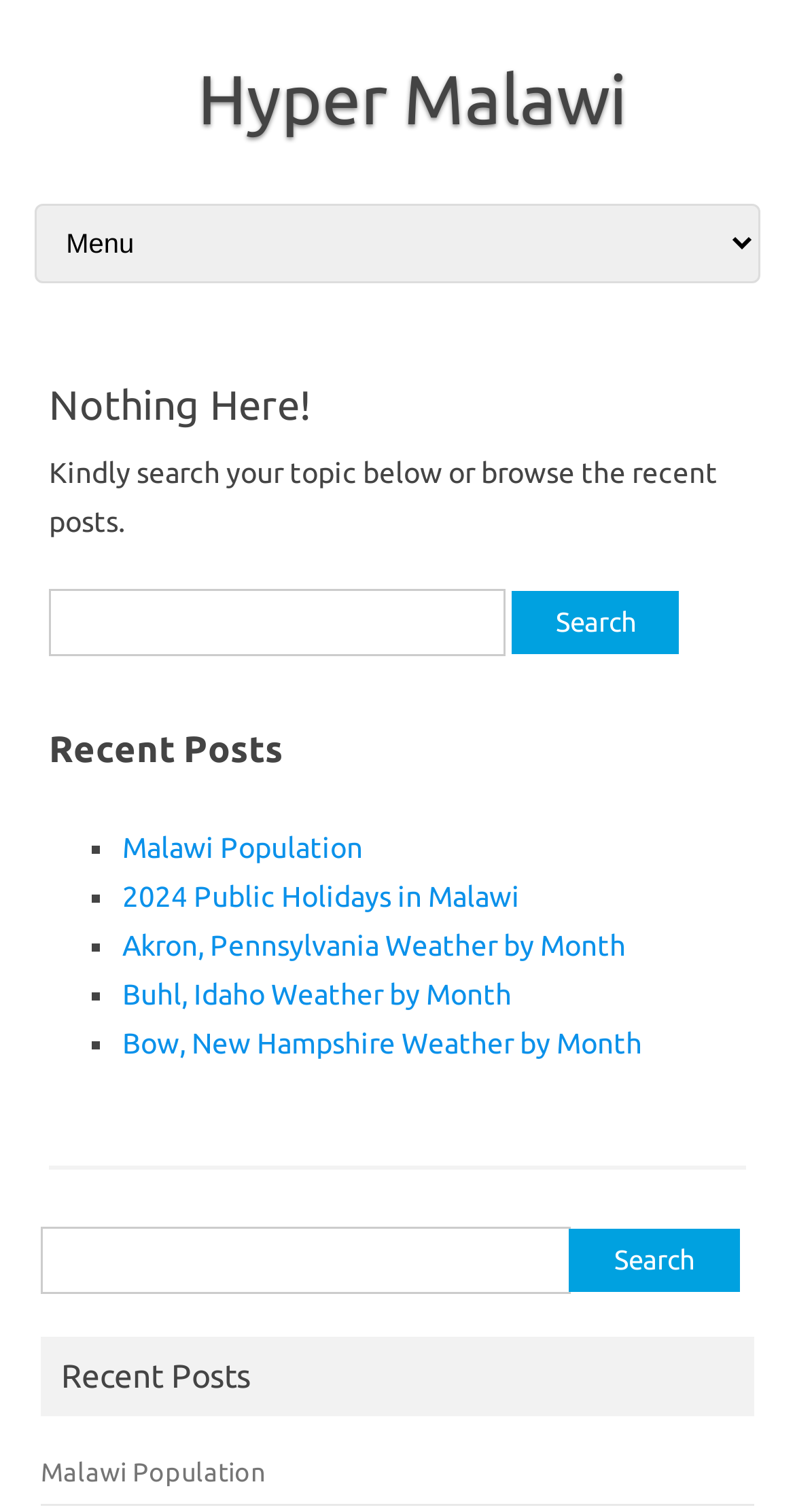Provide the bounding box coordinates for the area that should be clicked to complete the instruction: "Search for a topic".

[0.062, 0.389, 0.938, 0.443]